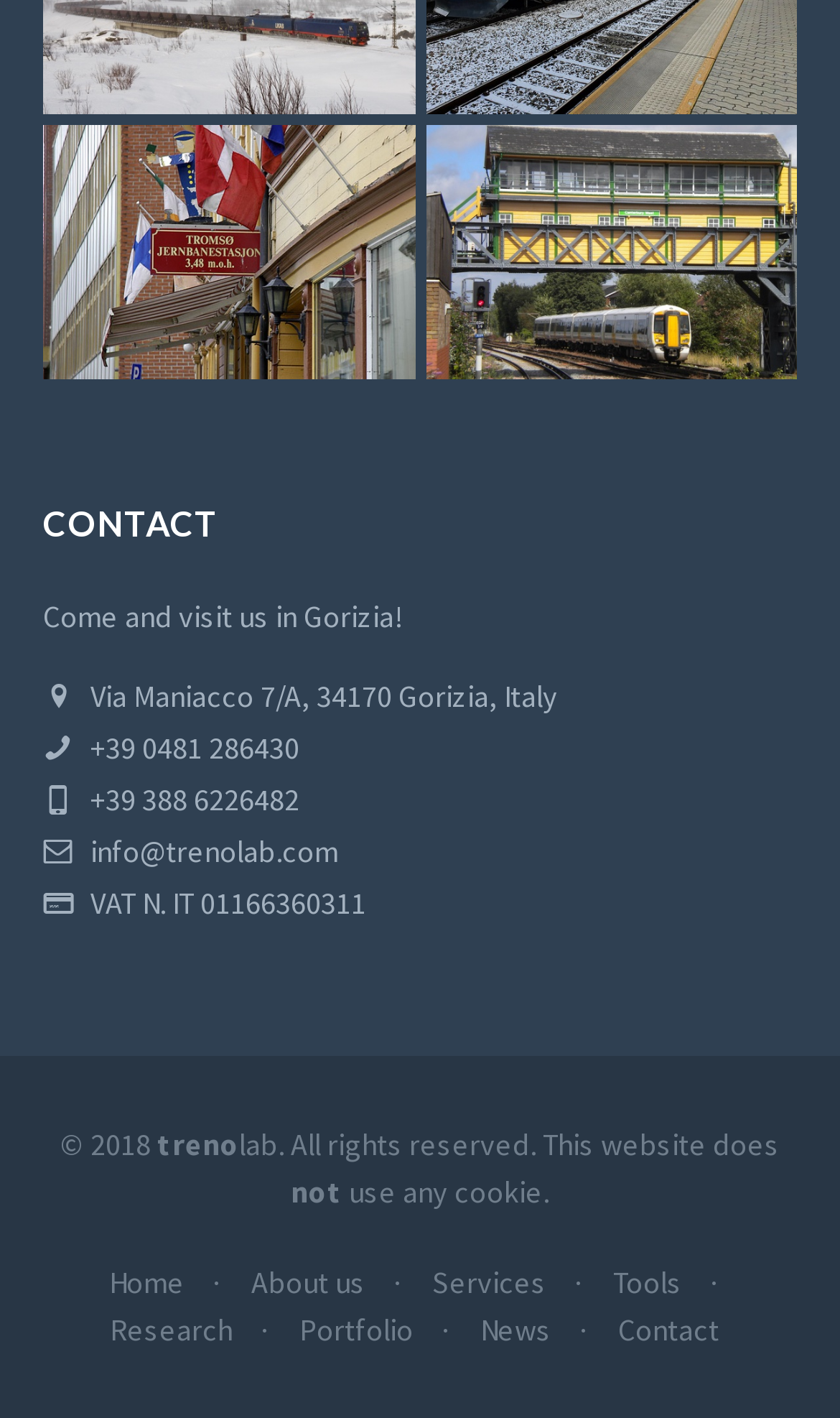How many links are there in the navigation menu?
Answer briefly with a single word or phrase based on the image.

6